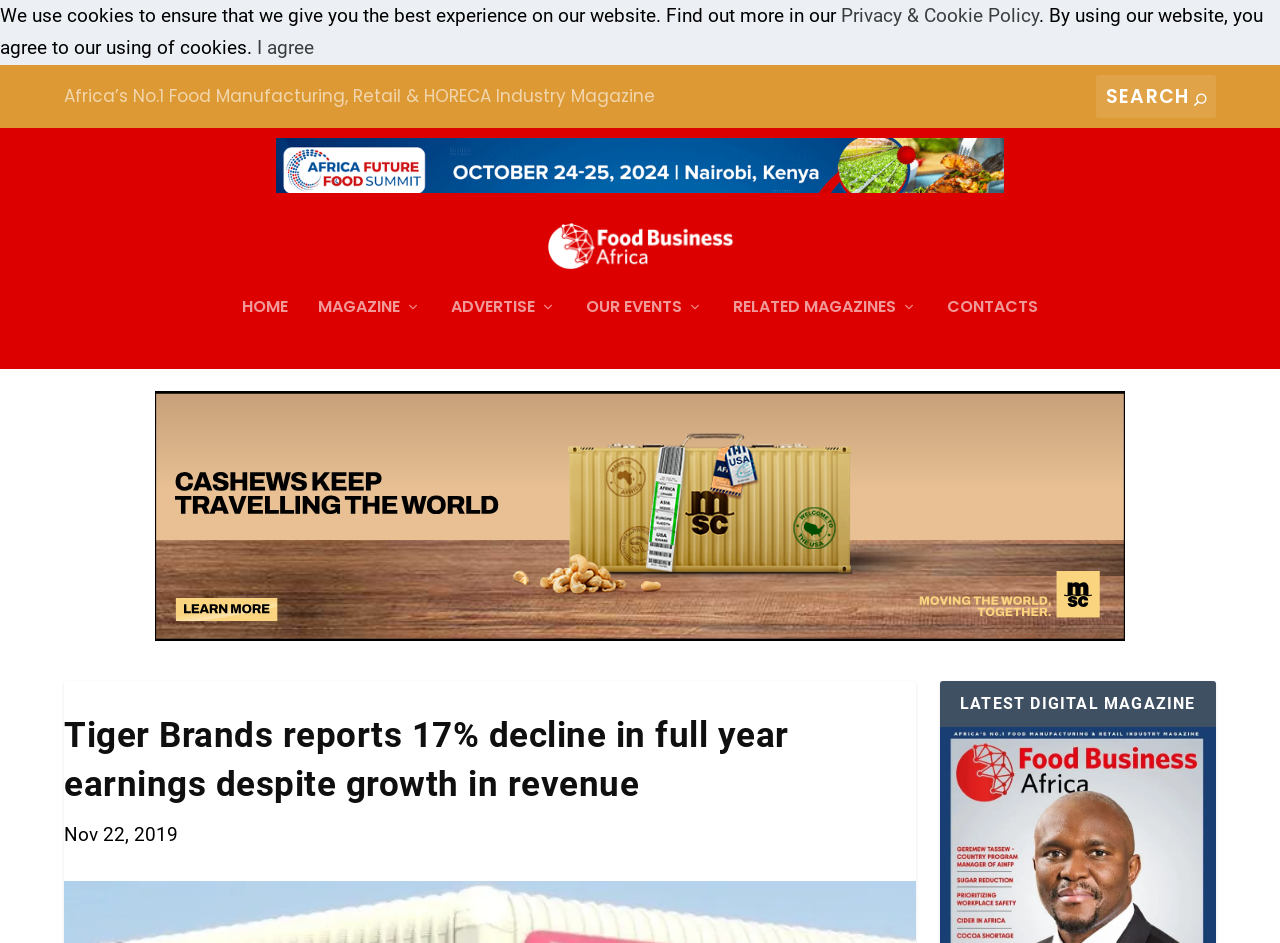Create a detailed narrative describing the layout and content of the webpage.

The webpage appears to be an article from Food Business Africa Magazine, with the title "Tiger Brands reports 17% decline in full year earnings despite growth in revenue". 

At the top of the page, there is a notification bar with a message about cookies and a link to the "Privacy & Cookie Policy". Below this, there is a header section with a search bar on the right side, accompanied by a search button. On the left side of the header, there is a link to the magazine's homepage and a logo of Food Business Africa Magazine.

Below the header, there is a large advertisement banner that spans most of the width of the page. 

The main content of the page is divided into two sections. On the left side, there is a navigation menu with links to different sections of the website, including "HOME", "MAGAZINE", "ADVERTISE", "OUR EVENTS", "RELATED MAGAZINES", and "CONTACTS". 

On the right side, there is the article content, which includes a heading, a publication date "Nov 22, 2019", and the article text. Below the article, there is an iframe that takes up most of the width of the page. 

At the bottom of the page, there is a section with a heading "LATEST DIGITAL MAGAZINE".